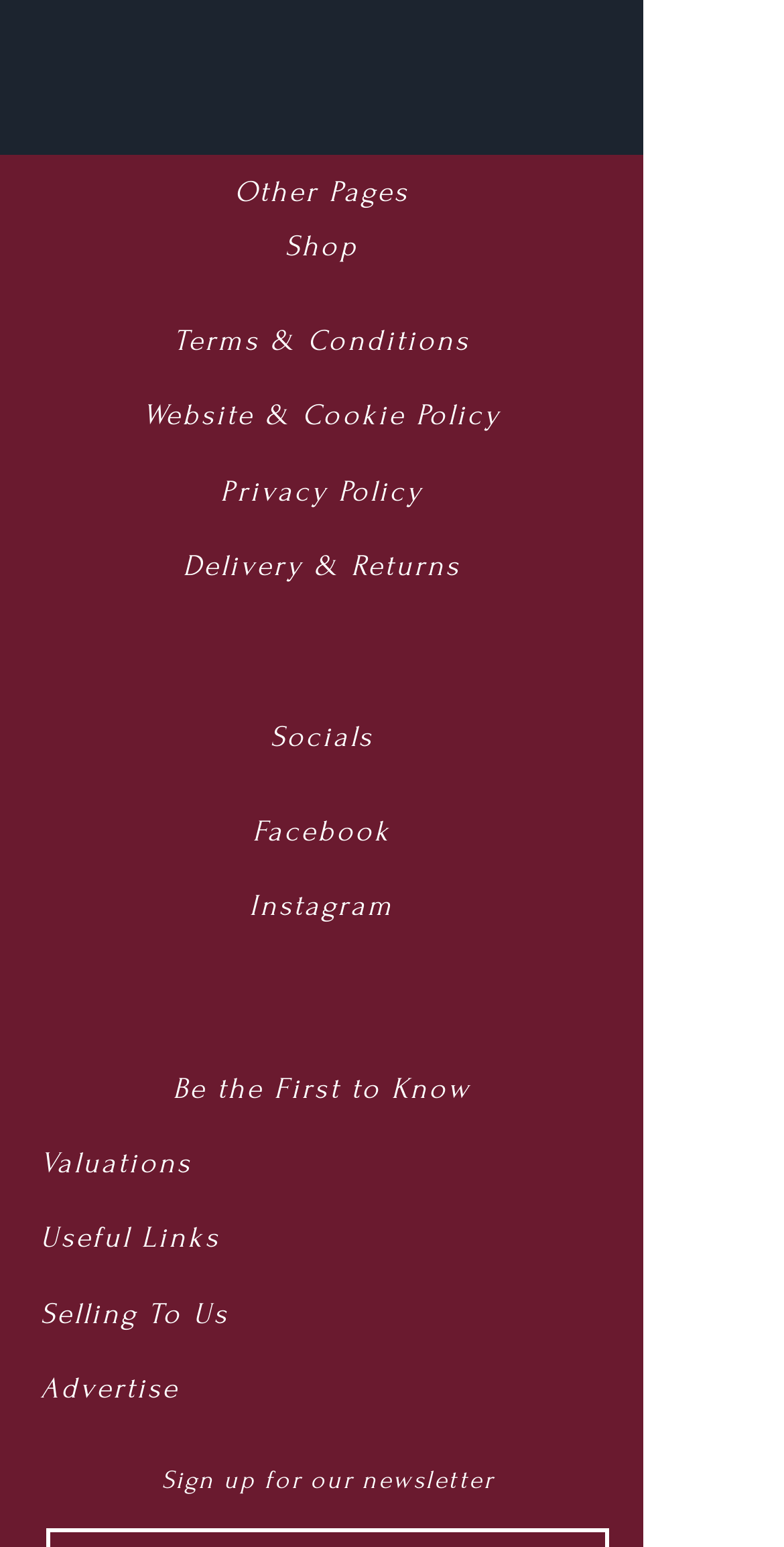Provide a brief response to the question below using a single word or phrase: 
What is the last link listed under 'Other Pages'?

Delivery & Returns